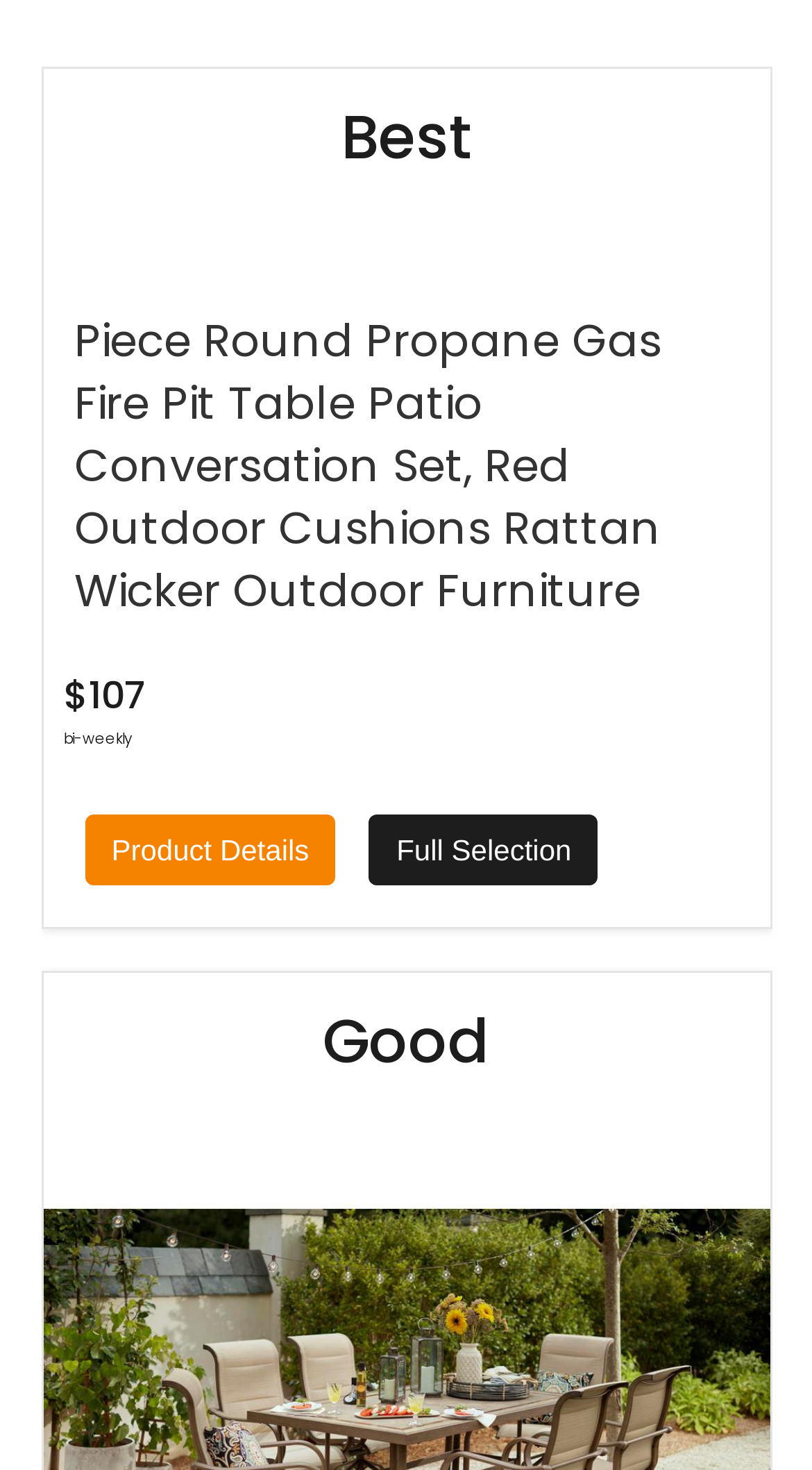Answer the question with a single word or phrase: 
What is the category of the product?

Best